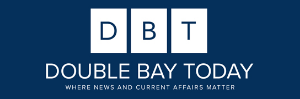Answer the question using only one word or a concise phrase: What is the purpose of the website 'Double Bay Today'?

to provide relevant news content